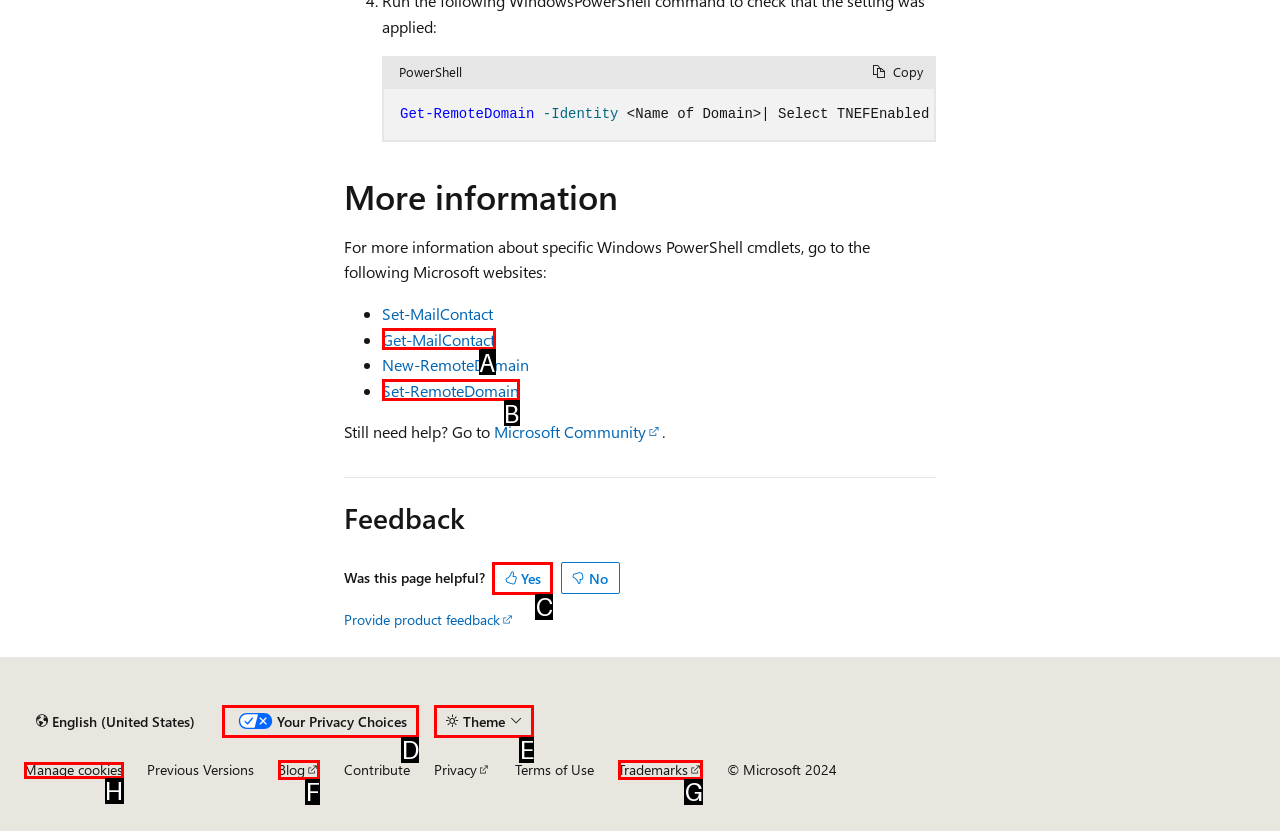Indicate the HTML element to be clicked to accomplish this task: Click on Yes Respond using the letter of the correct option.

C